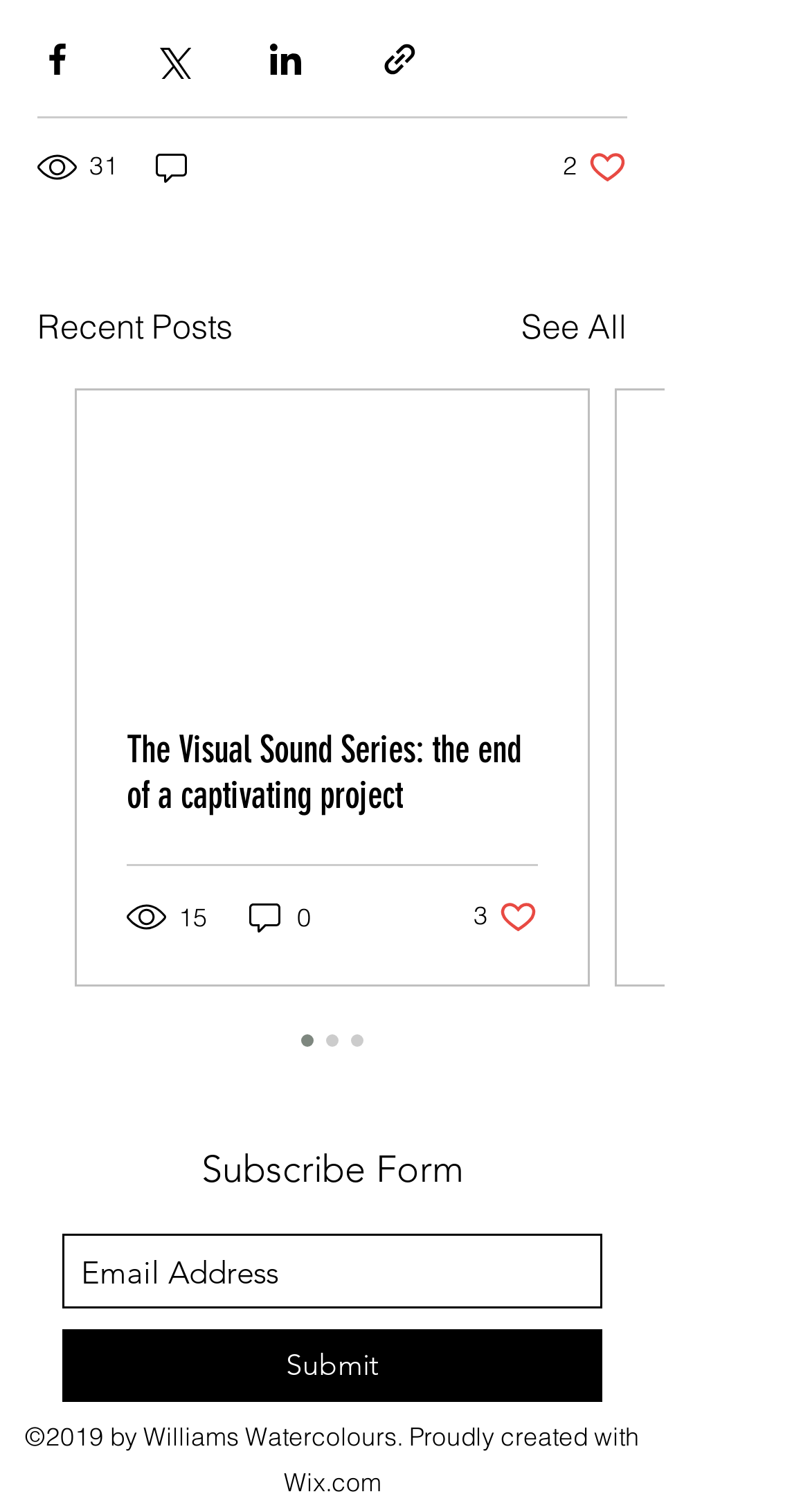Provide your answer in a single word or phrase: 
What is the purpose of the buttons at the top?

Share posts